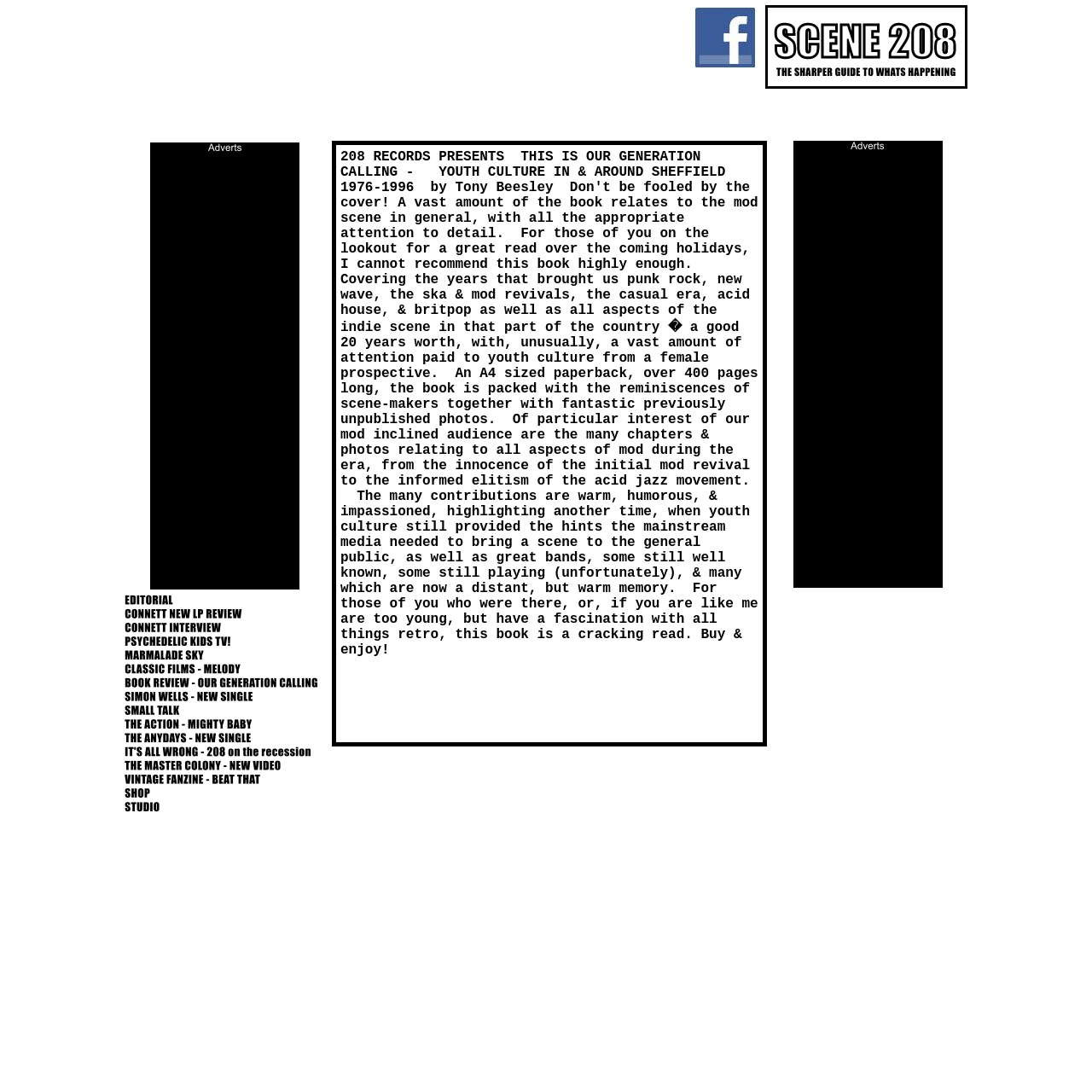Answer with a single word or phrase: 
How many gridcells are in the first row?

2